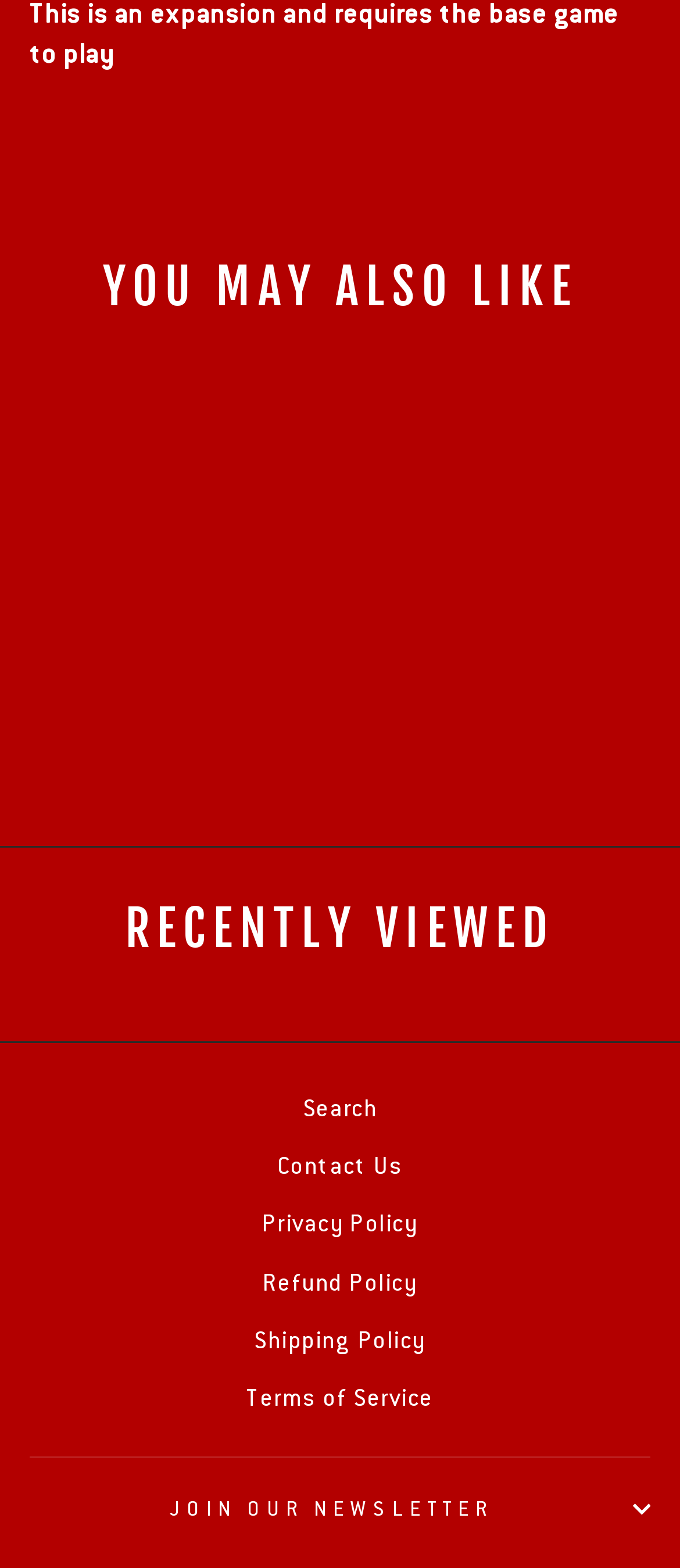Could you provide the bounding box coordinates for the portion of the screen to click to complete this instruction: "Download a file"?

None